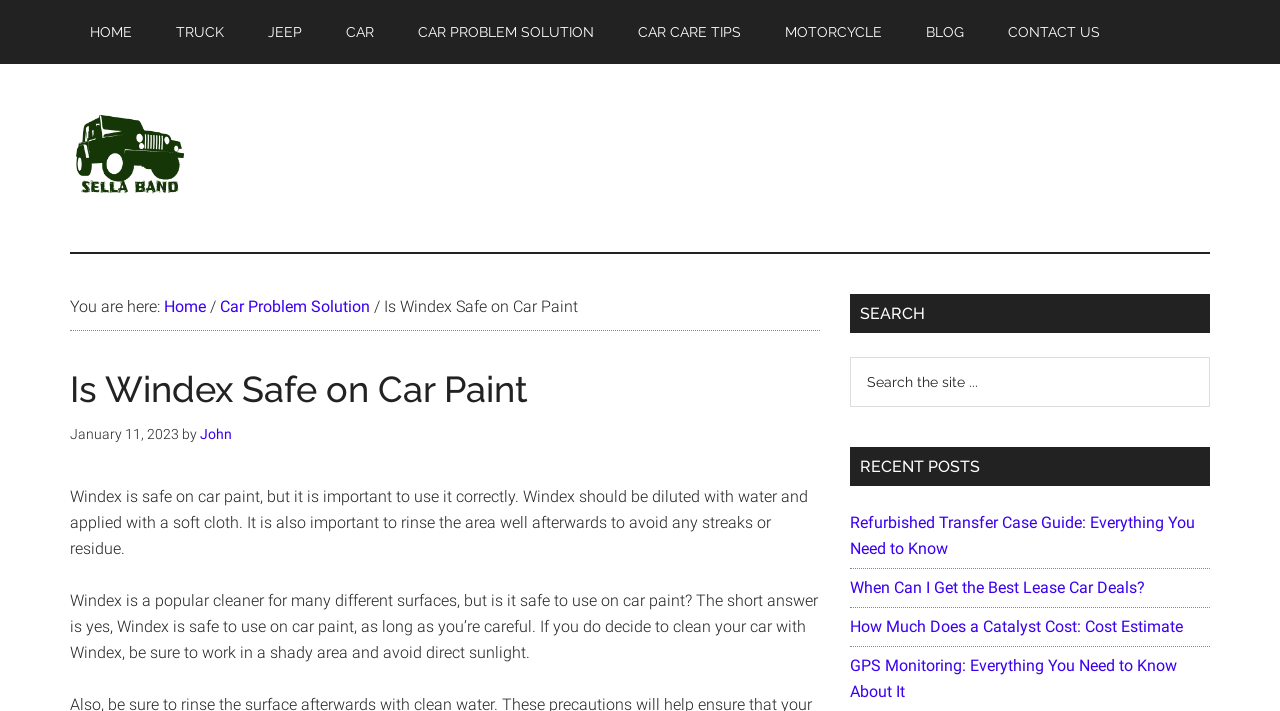Find the bounding box coordinates of the area that needs to be clicked in order to achieve the following instruction: "Search the site". The coordinates should be specified as four float numbers between 0 and 1, i.e., [left, top, right, bottom].

[0.664, 0.502, 0.945, 0.573]